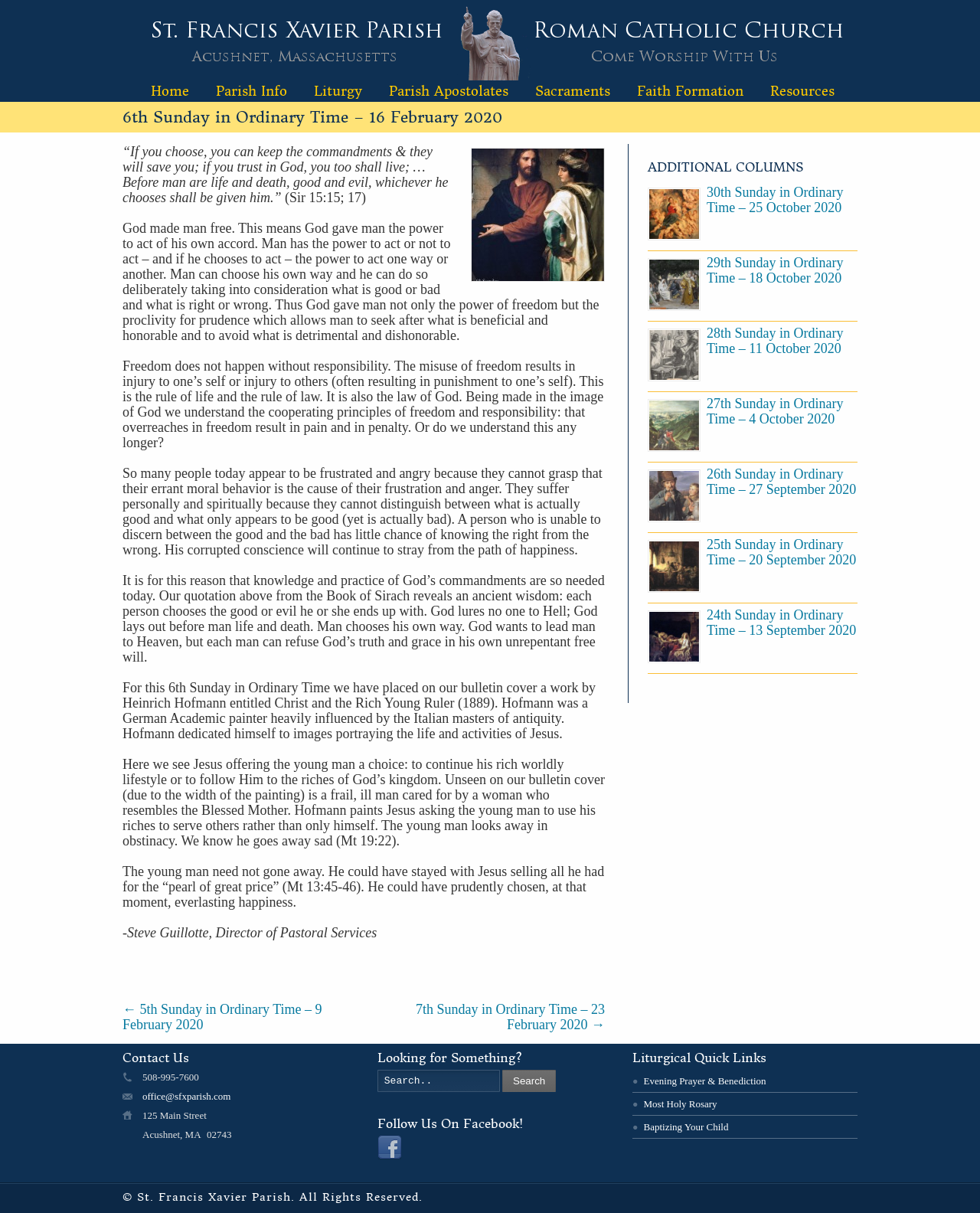Identify the bounding box coordinates of the element to click to follow this instruction: 'View the 7th Sunday in Ordinary Time – 23 February 2020'. Ensure the coordinates are four float values between 0 and 1, provided as [left, top, right, bottom].

[0.424, 0.826, 0.617, 0.851]